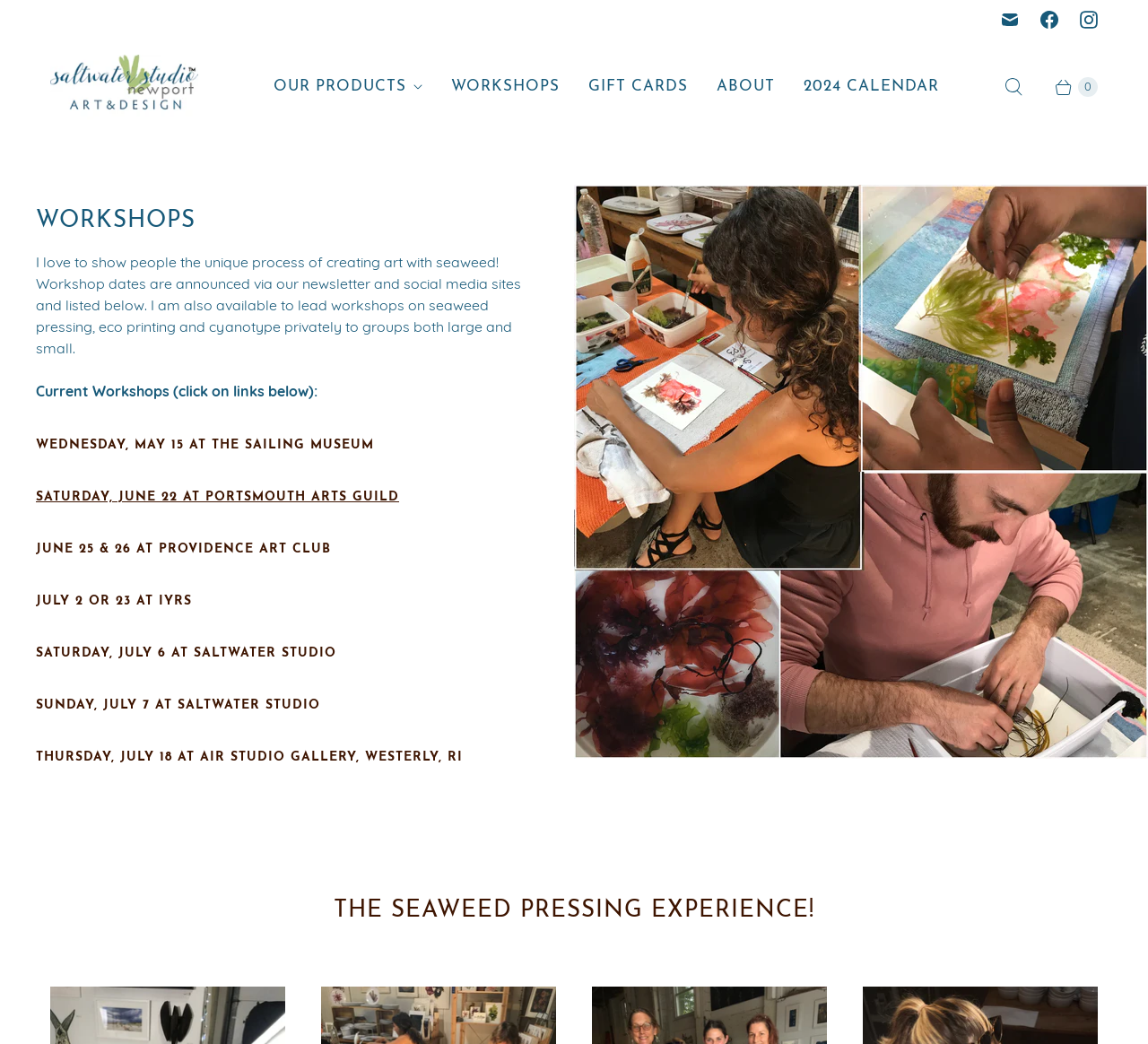Determine the bounding box coordinates of the region that needs to be clicked to achieve the task: "View Plans".

None